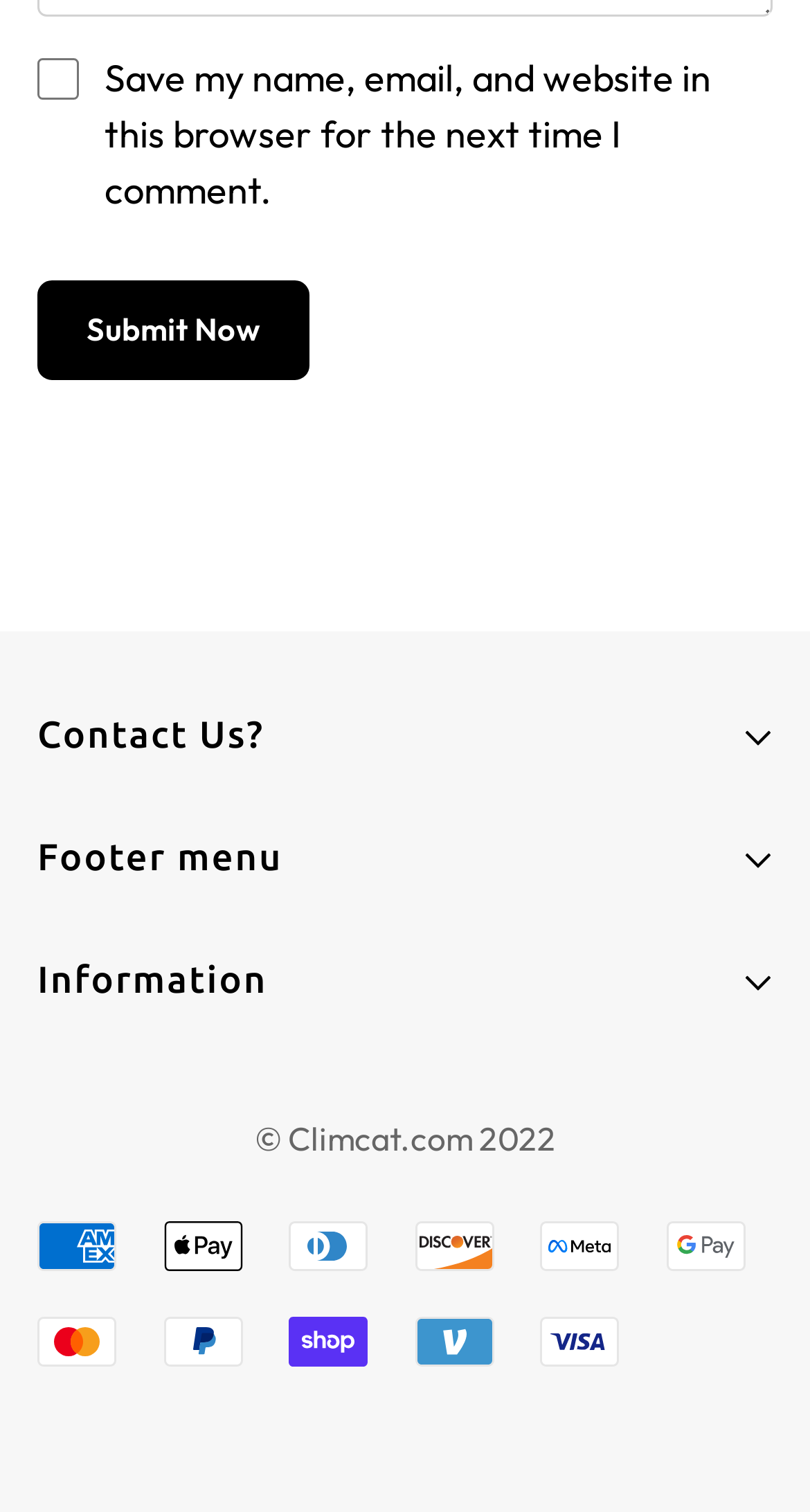Please provide the bounding box coordinates for the UI element as described: "Track-order". The coordinates must be four floats between 0 and 1, represented as [left, top, right, bottom].

[0.046, 0.679, 0.292, 0.712]